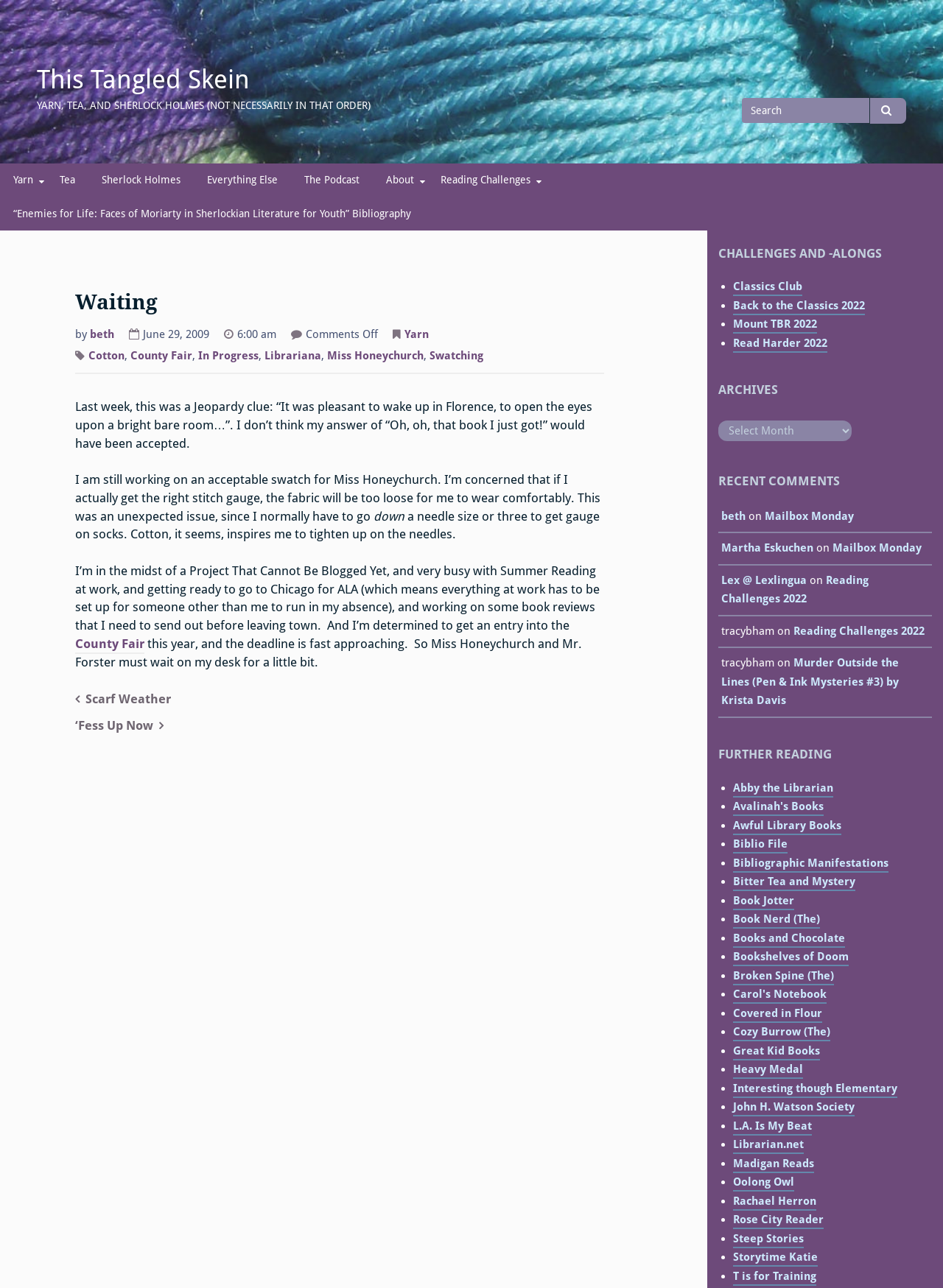Specify the bounding box coordinates (top-left x, top-left y, bottom-right x, bottom-right y) of the UI element in the screenshot that matches this description: T is for Training

[0.777, 0.985, 0.866, 0.998]